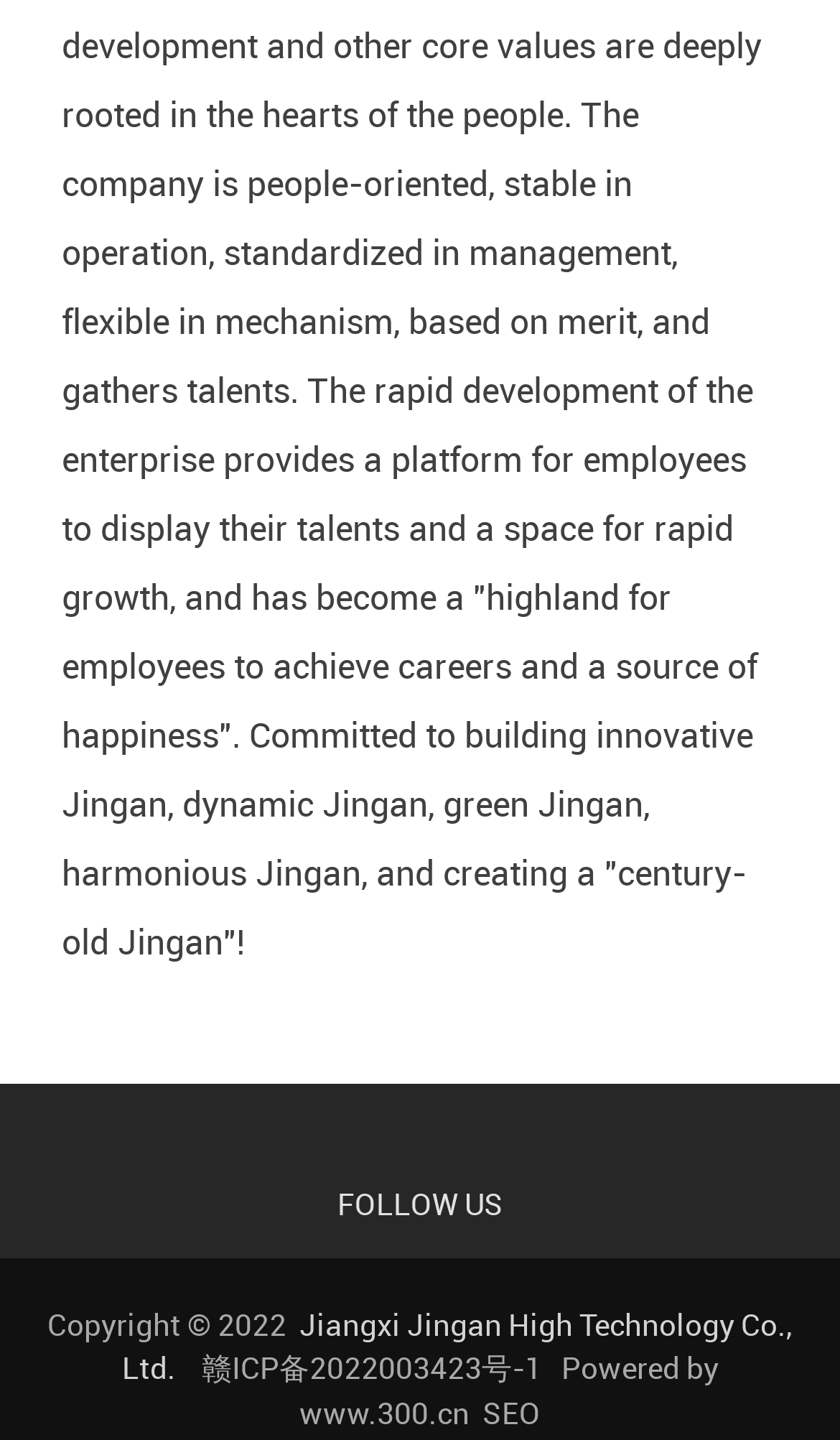Give a concise answer using one word or a phrase to the following question:
What is the year of copyright?

2022